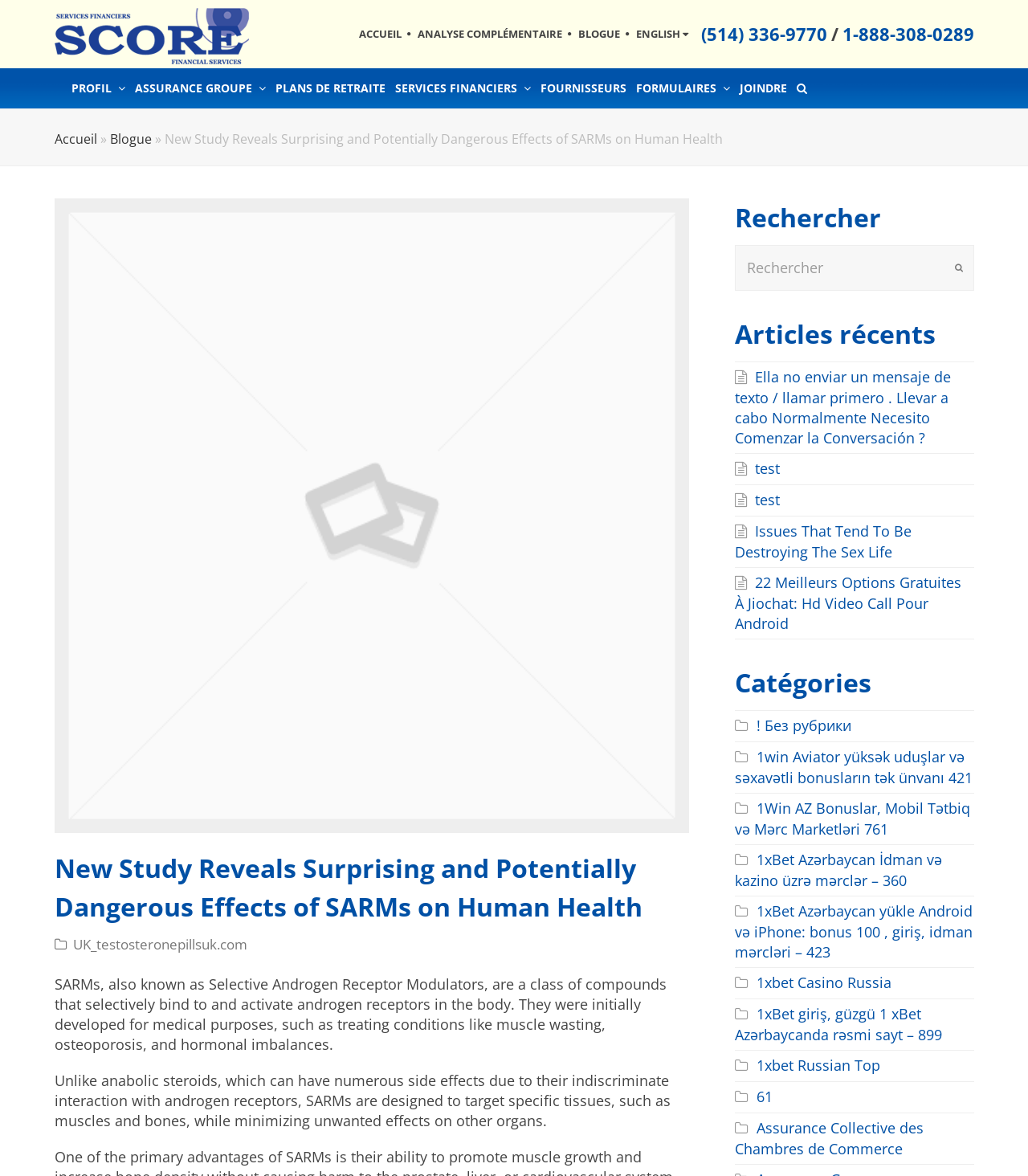Find and provide the bounding box coordinates for the UI element described here: "Rechercher". The coordinates should be given as four float numbers between 0 and 1: [left, top, right, bottom].

[0.77, 0.058, 0.789, 0.092]